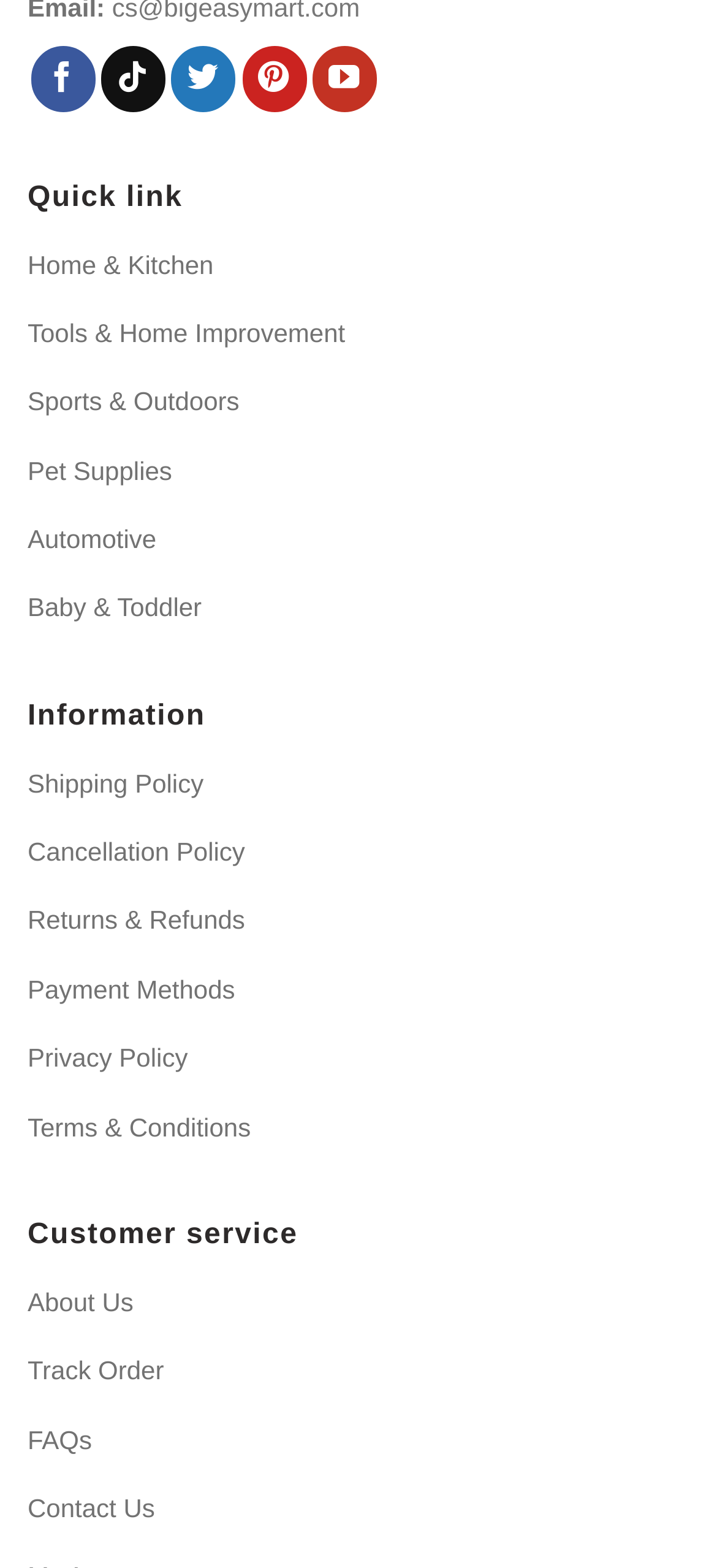Show the bounding box coordinates of the element that should be clicked to complete the task: "View Shipping Policy".

[0.038, 0.486, 0.284, 0.513]